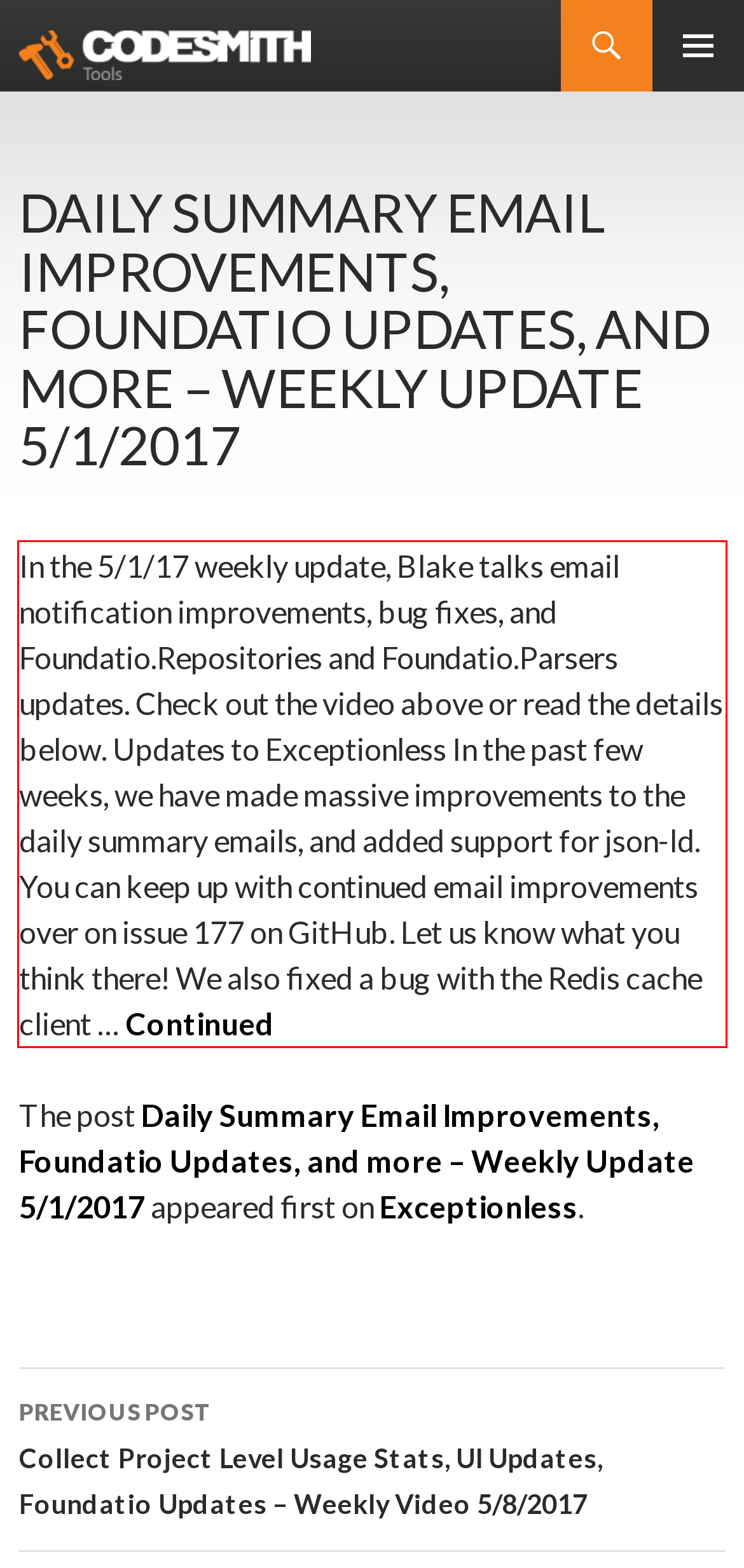Given a screenshot of a webpage with a red bounding box, please identify and retrieve the text inside the red rectangle.

In the 5/1/17 weekly update, Blake talks email notification improvements, bug fixes, and Foundatio.Repositories and Foundatio.Parsers updates. Check out the video above or read the details below. Updates to Exceptionless In the past few weeks, we have made massive improvements to the daily summary emails, and added support for json-ld. You can keep up with continued email improvements over on issue 177 on GitHub. Let us know what you think there! We also fixed a bug with the Redis cache client … Continued